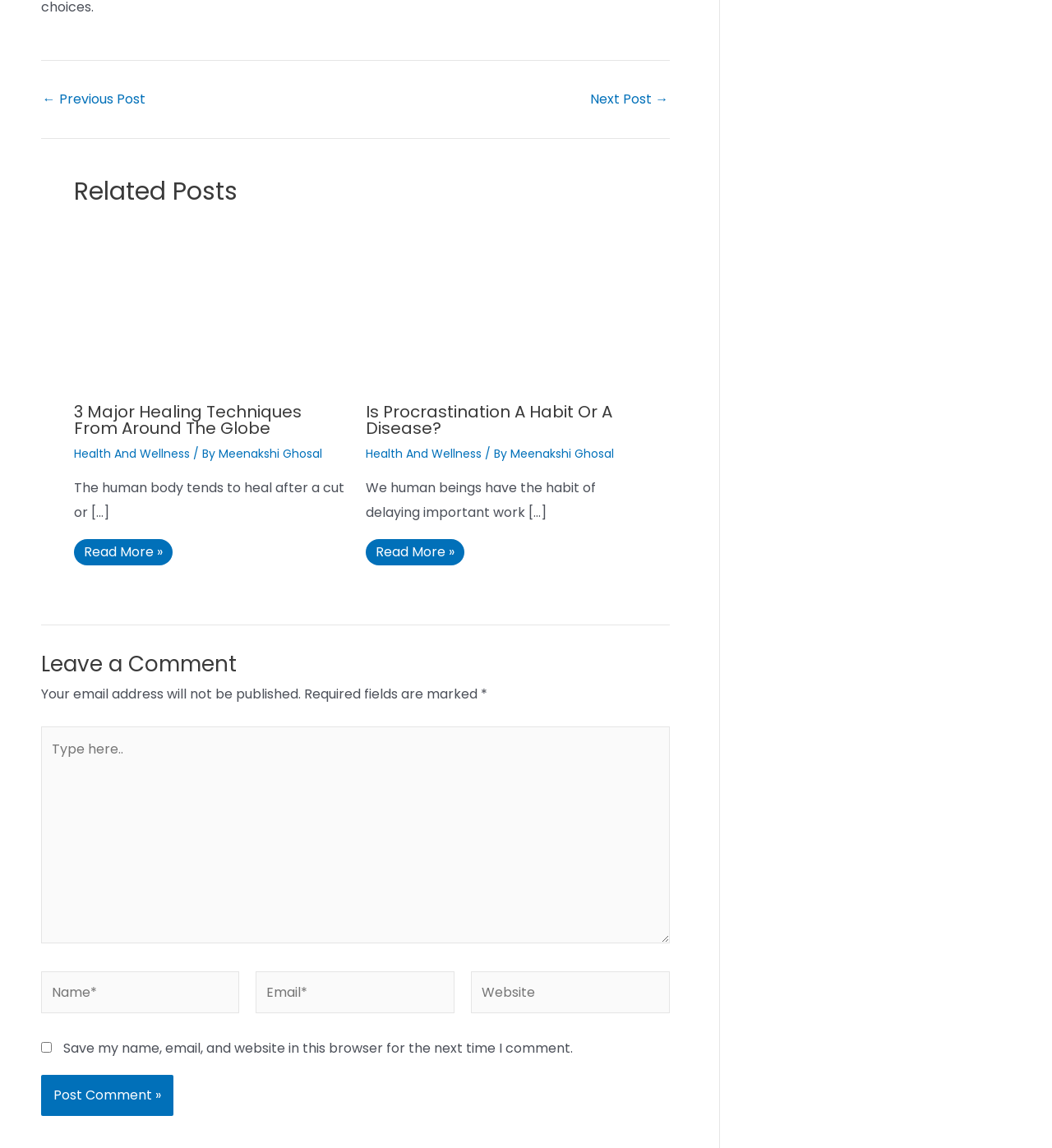Provide your answer to the question using just one word or phrase: What is the purpose of the 'Post navigation' section?

To navigate between posts